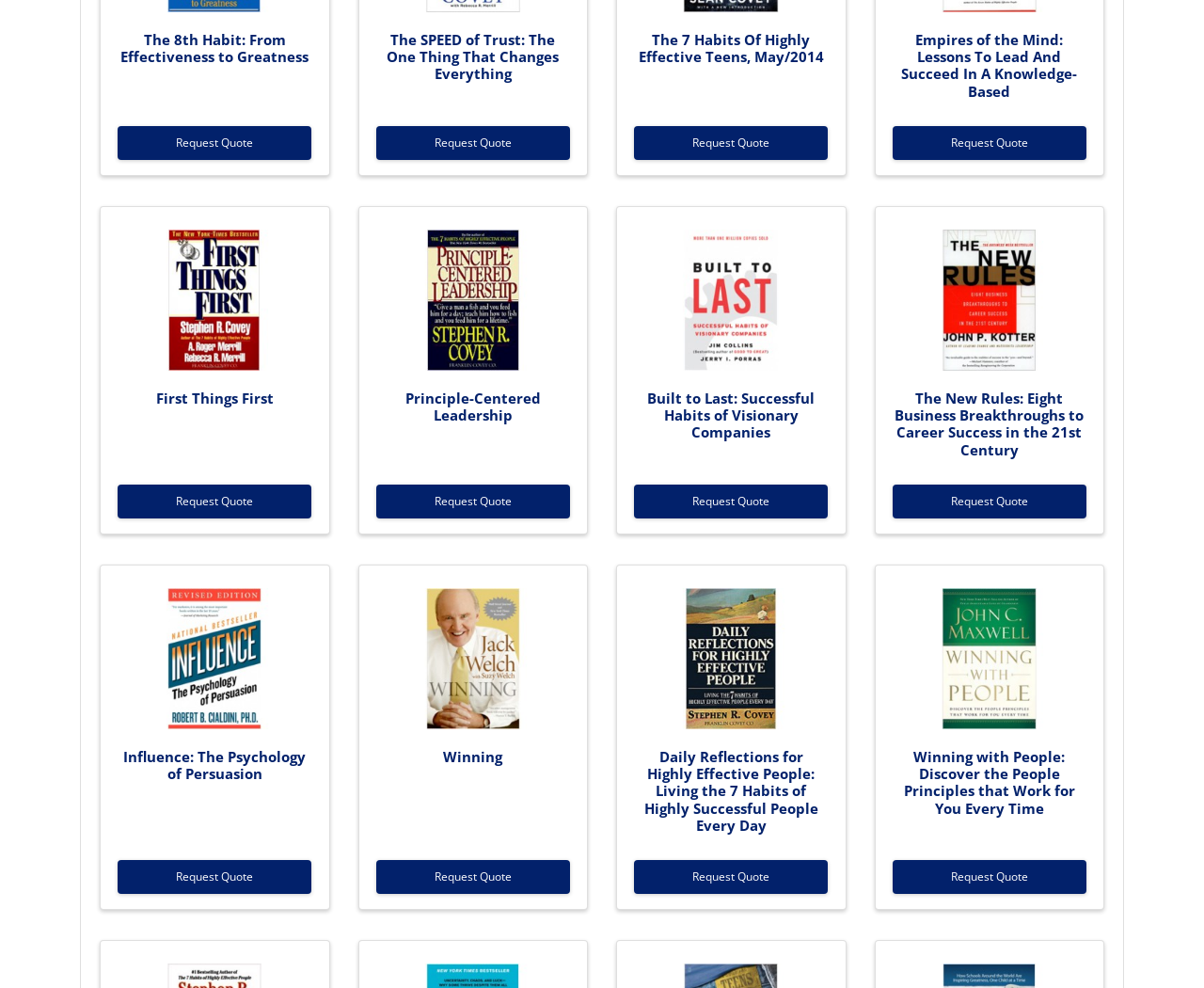What is the author of the book 'First Things First'?
Using the image as a reference, answer the question with a short word or phrase.

Not specified